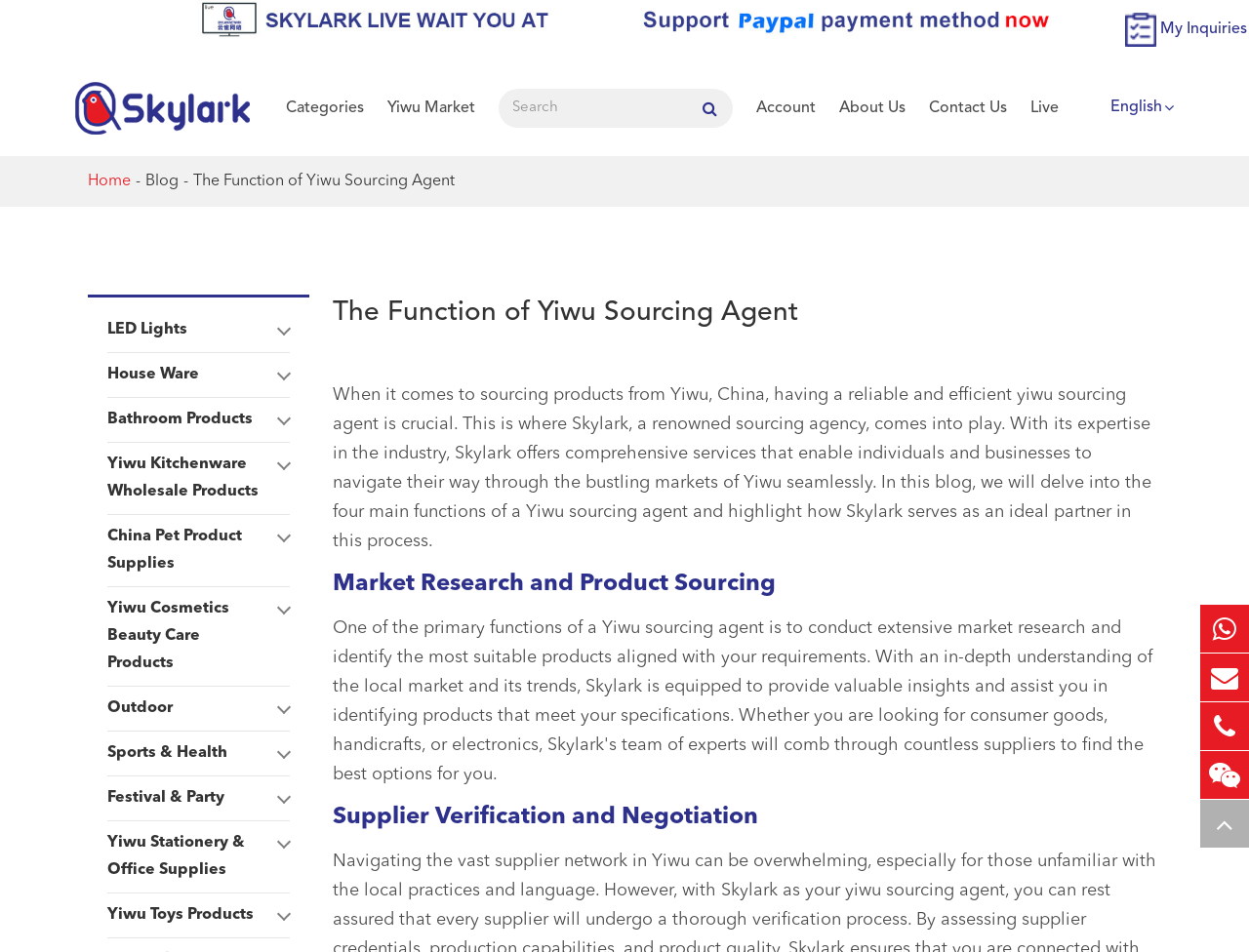Using a single word or phrase, answer the following question: 
How many categories are listed on the webpage?

12